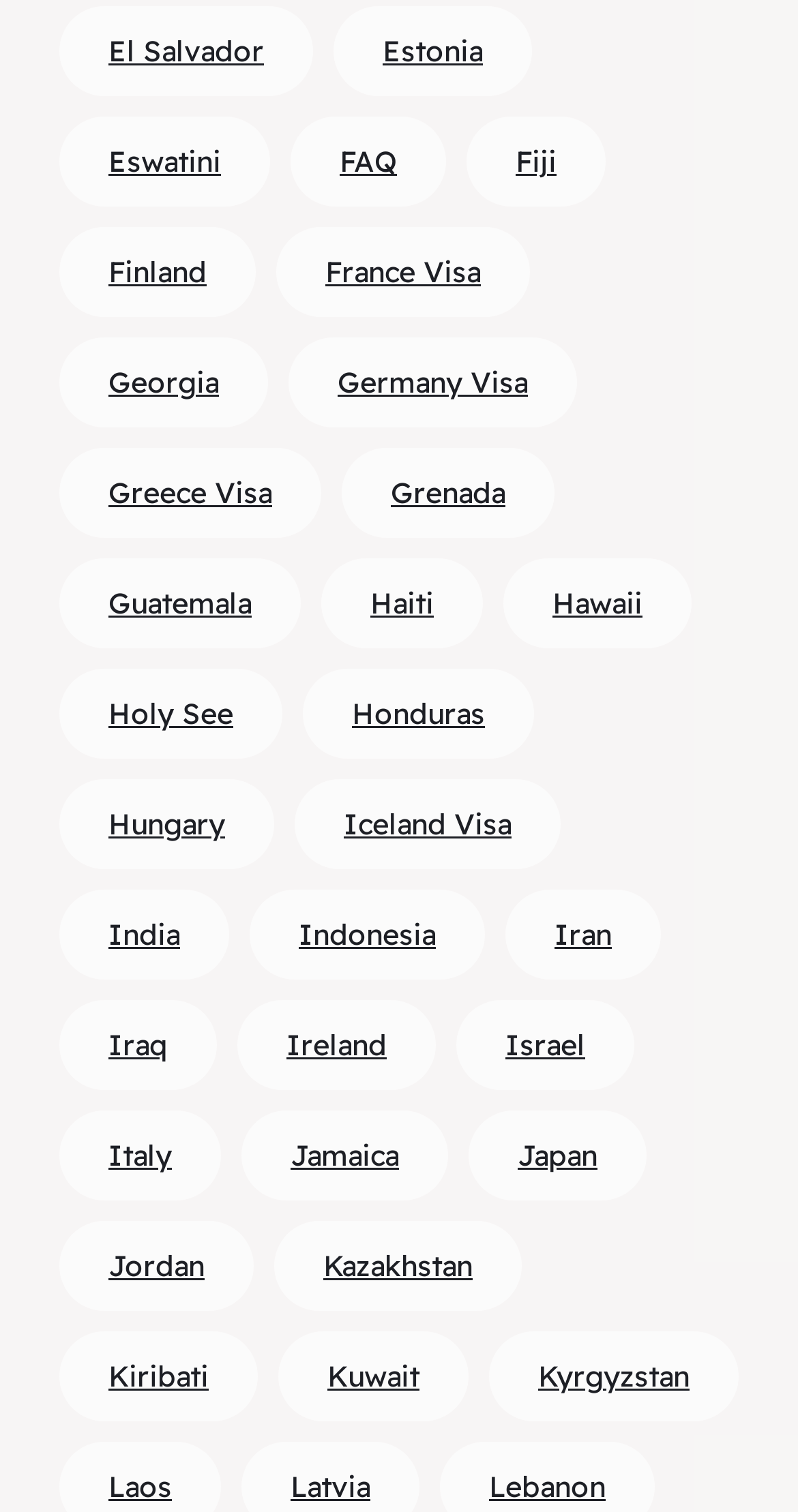What is the country to the right of Honduras?
Based on the screenshot, give a detailed explanation to answer the question.

By comparing the x1, x2 coordinates of the links, I found that the link 'Hungary' is to the right of the link 'Honduras'.